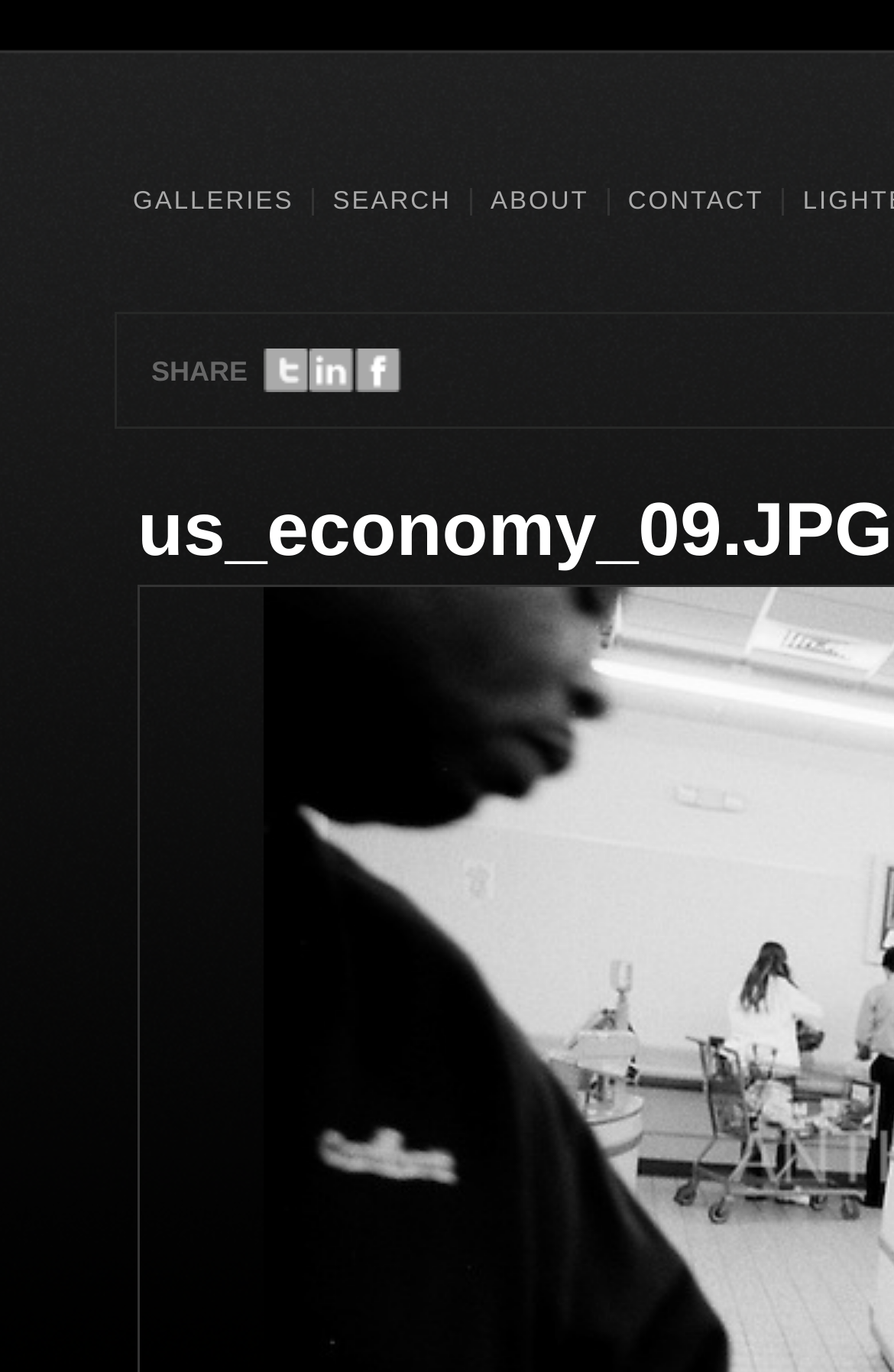What is the position of the 'CONTACT' link on the top navigation bar?
Look at the image and answer the question using a single word or phrase.

Last